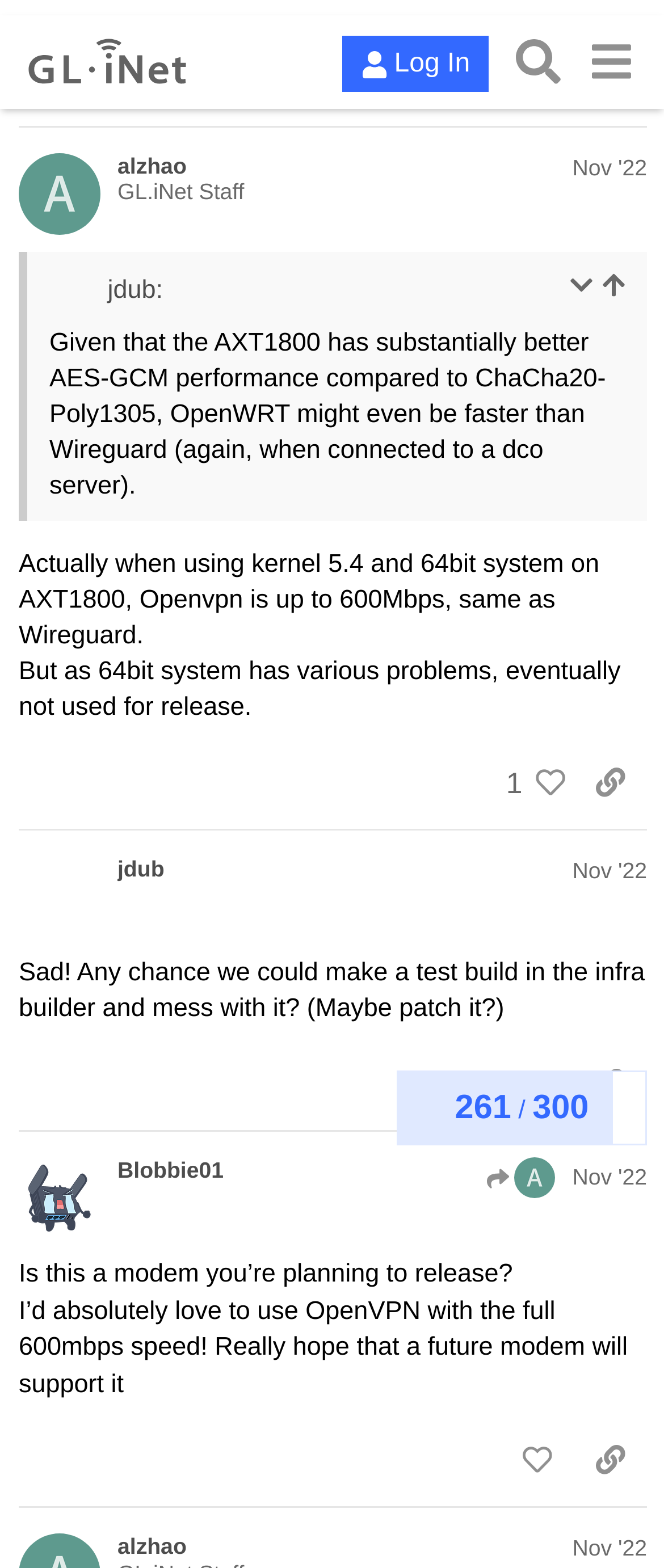Using the details in the image, give a detailed response to the question below:
How many posts are on this page?

I counted the number of regions with the label 'post' on the webpage, and there are three of them, namely post #249, post #250, and another post #250.